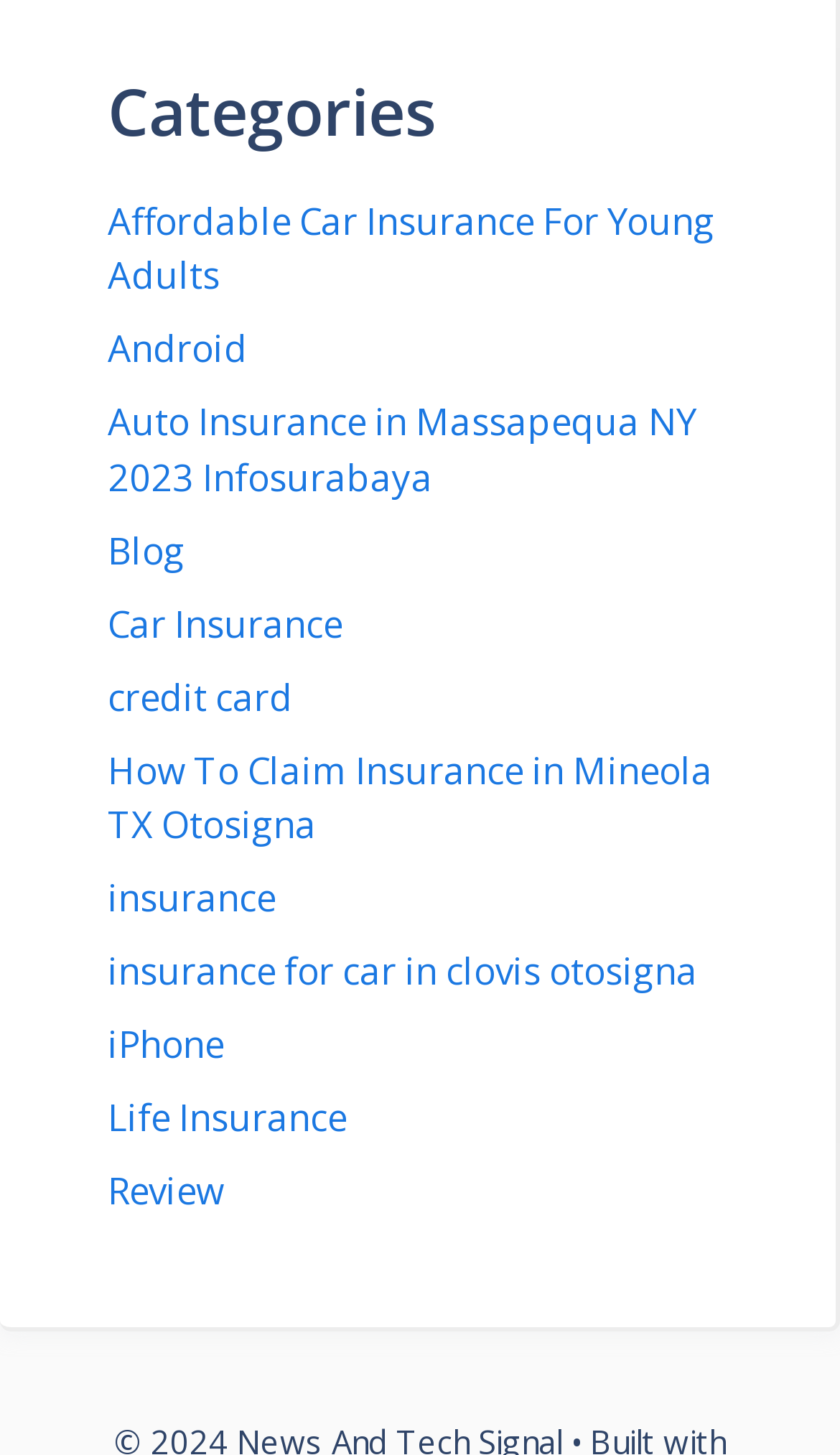Please identify the bounding box coordinates of the area that needs to be clicked to fulfill the following instruction: "Read the 'Review'."

[0.128, 0.802, 0.267, 0.836]